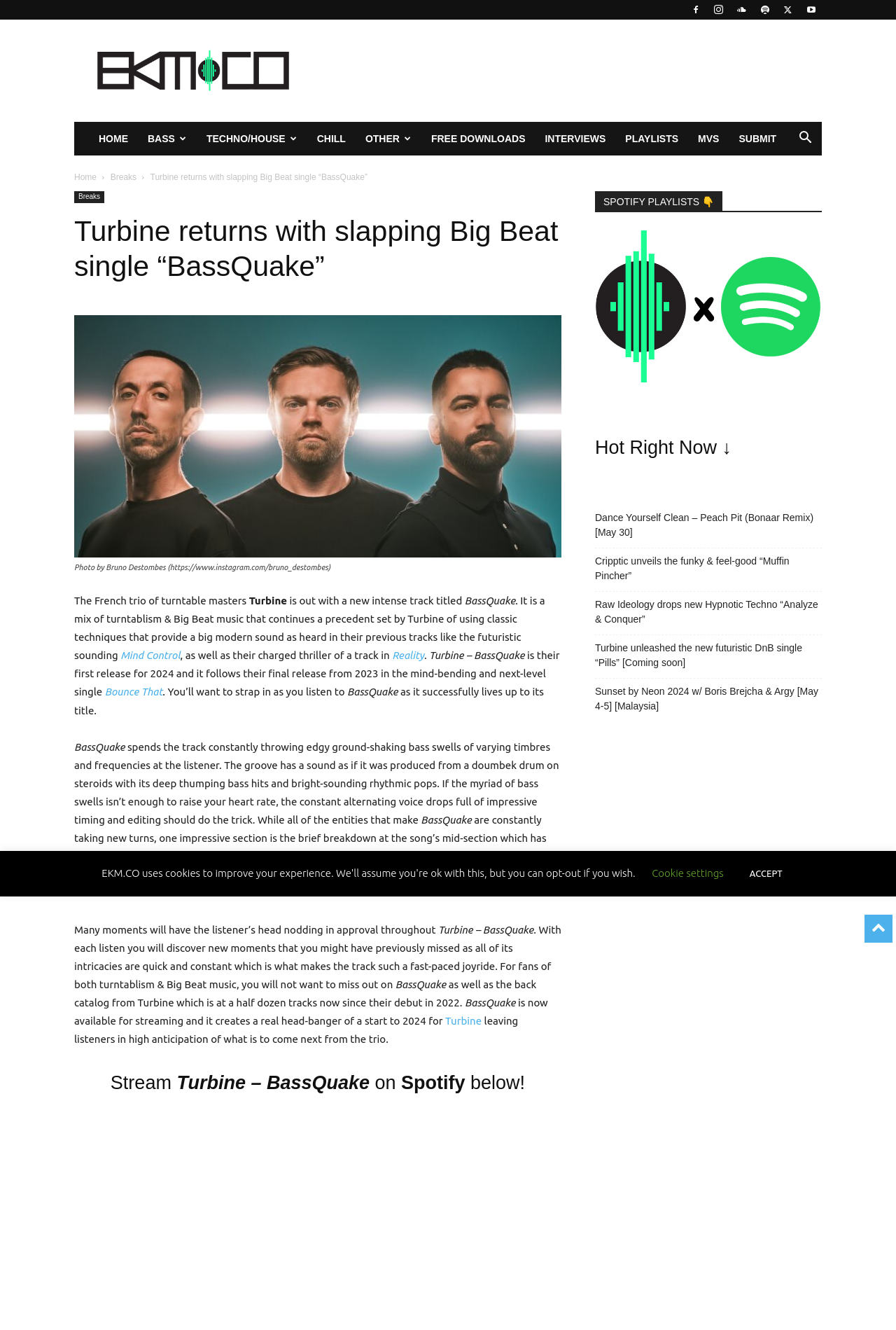Please find the bounding box coordinates of the element that needs to be clicked to perform the following instruction: "Check out the Spotify playlist by EKM.CO". The bounding box coordinates should be four float numbers between 0 and 1, represented as [left, top, right, bottom].

[0.664, 0.281, 0.917, 0.289]